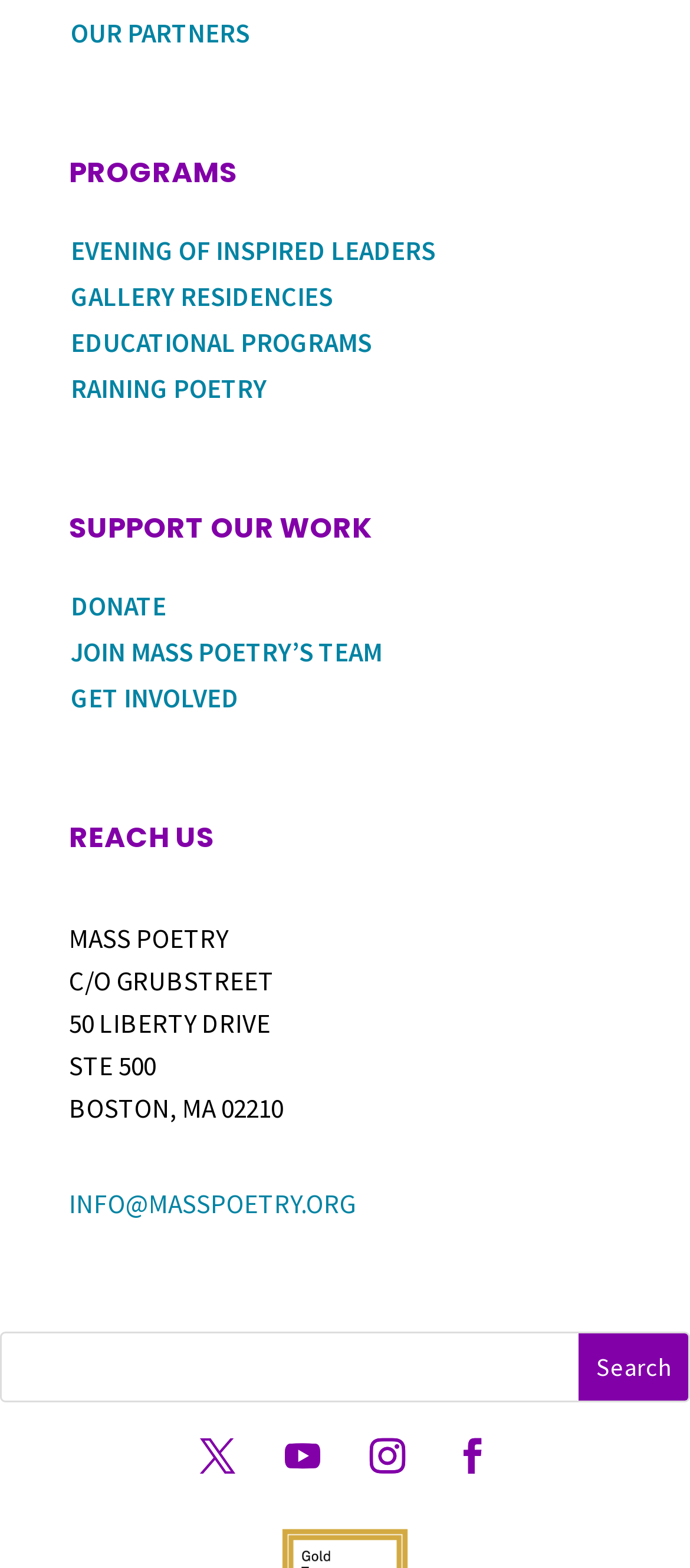What is the address of Mass Poetry?
Using the image as a reference, answer the question in detail.

Under the 'REACH US' heading, I found a series of static text elements that provide the address of Mass Poetry. The address is 'C/O GRUBSTREET', '50 LIBERTY DRIVE', 'STE 500', 'BOSTON, MA 02210'.